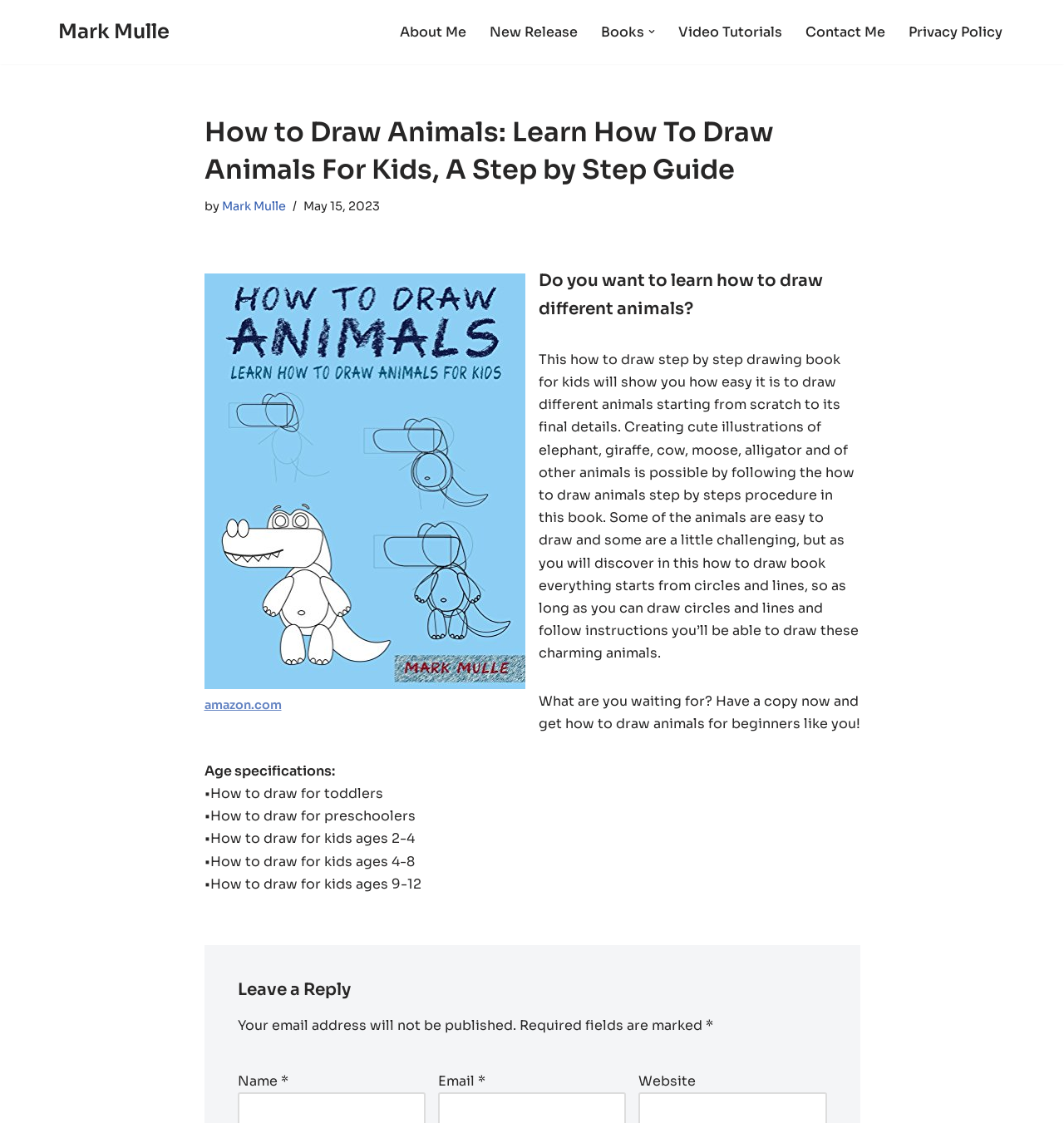Determine the bounding box for the UI element that matches this description: "About Me".

[0.376, 0.019, 0.438, 0.038]